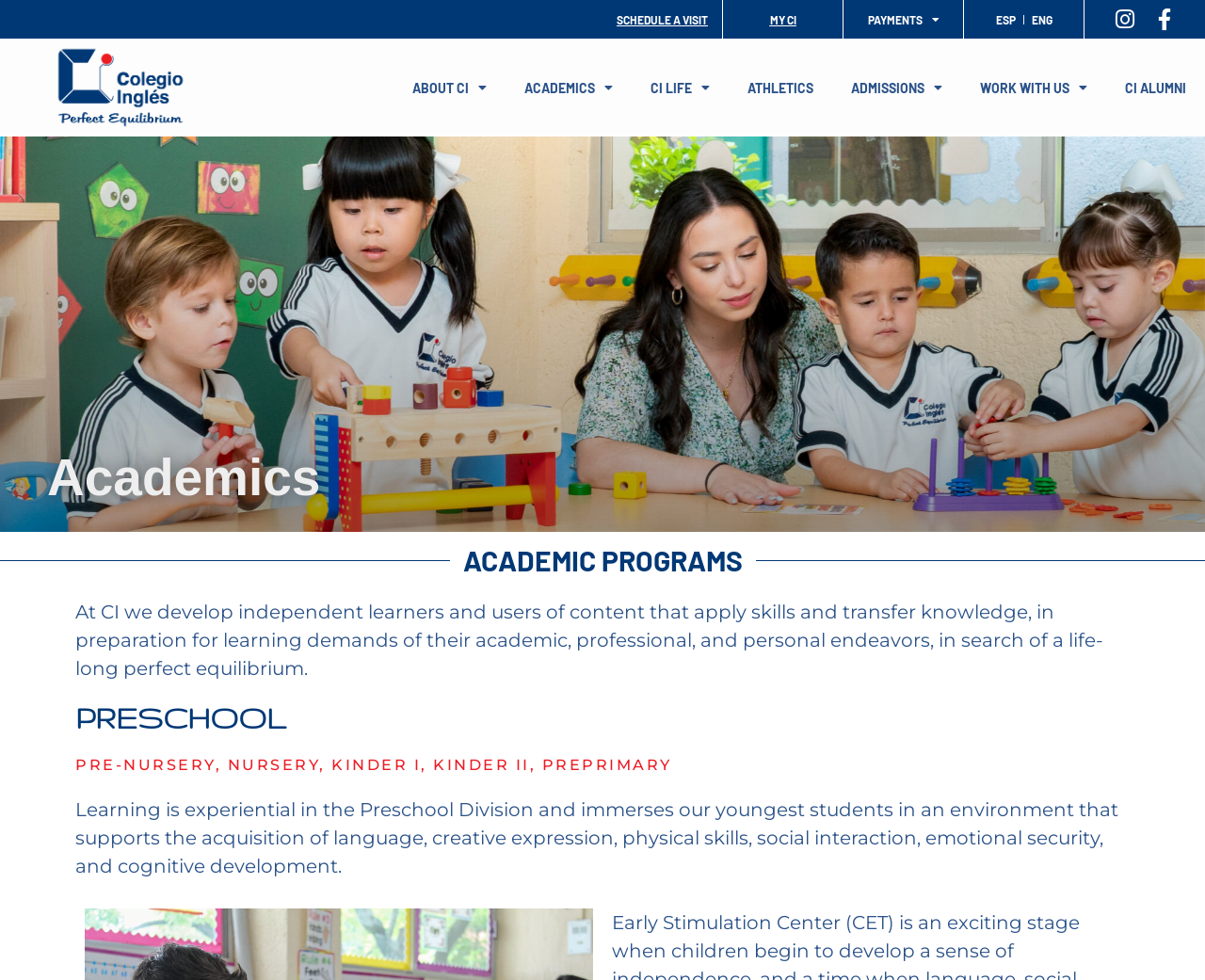What is the focus of the Preschool Division?
Please give a detailed answer to the question using the information shown in the image.

According to the StaticText element, 'Learning is experiential in the Preschool Division and immerses our youngest students in an environment that supports the acquisition of language, creative expression, physical skills, social interaction, emotional security, and cognitive development.' This suggests that the focus of the Preschool Division is on experiential learning.